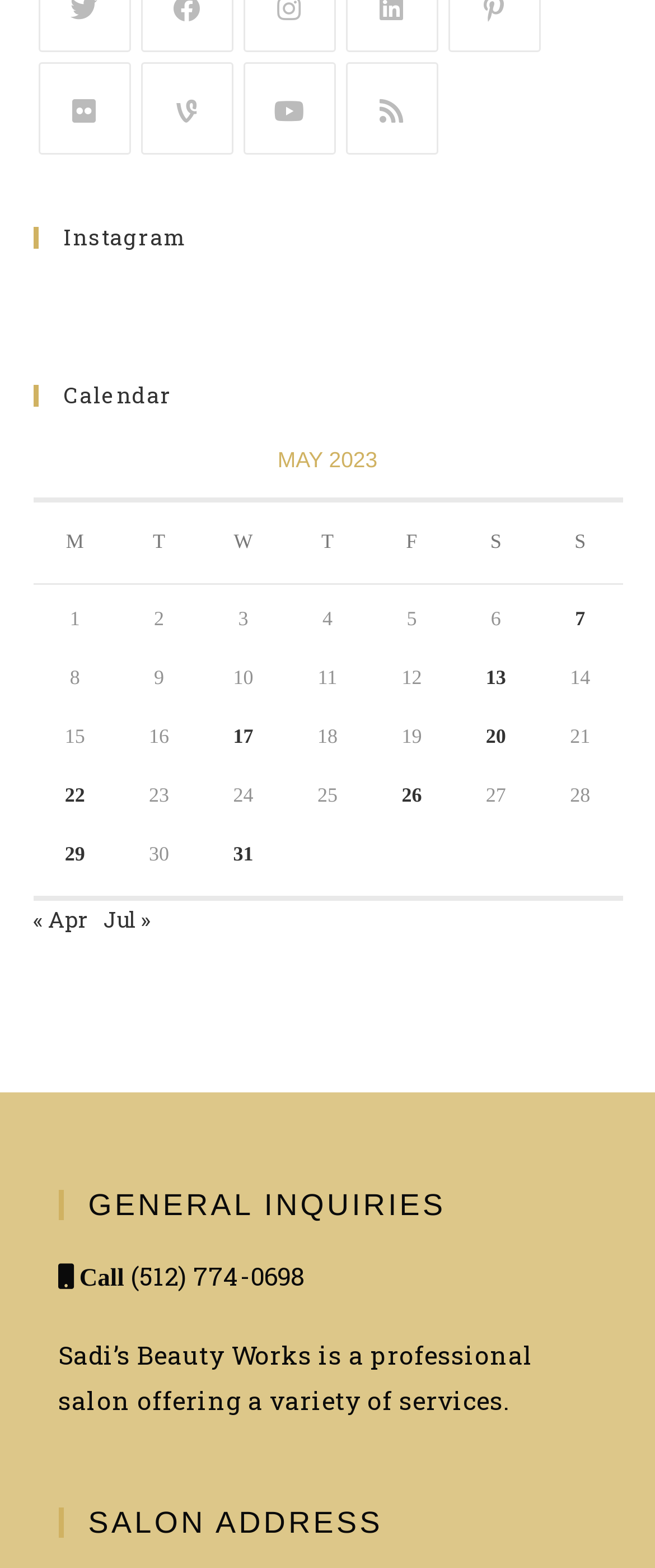How many columns are in the calendar table?
Please give a detailed and thorough answer to the question, covering all relevant points.

The calendar table has seven column headers, which are 'M', 'T', 'W', 'T', 'F', 'S', and 'S', indicating that there are seven columns in the table.